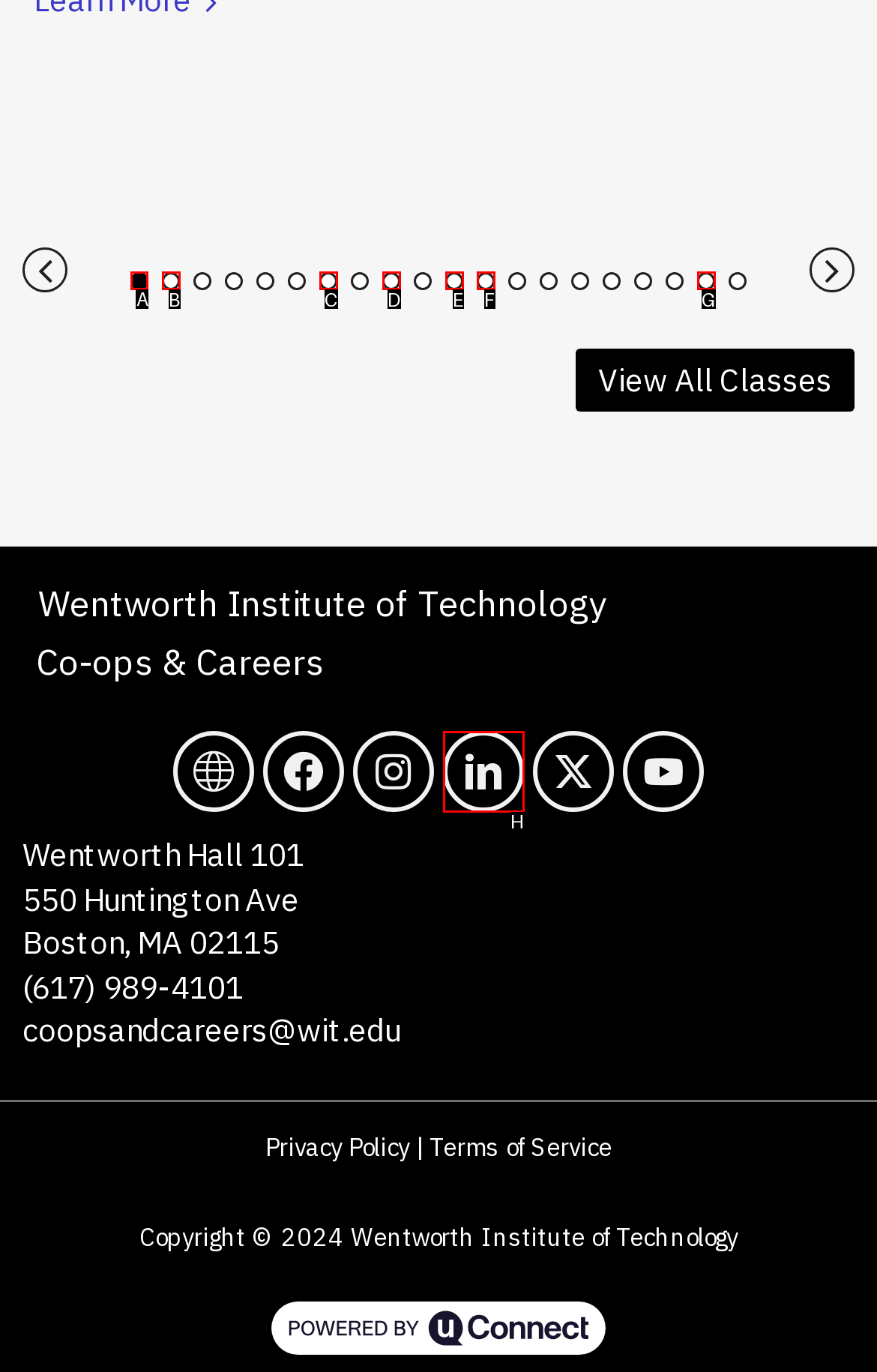Please indicate which HTML element to click in order to fulfill the following task: click the 'Related Classes Page 1' button Respond with the letter of the chosen option.

A